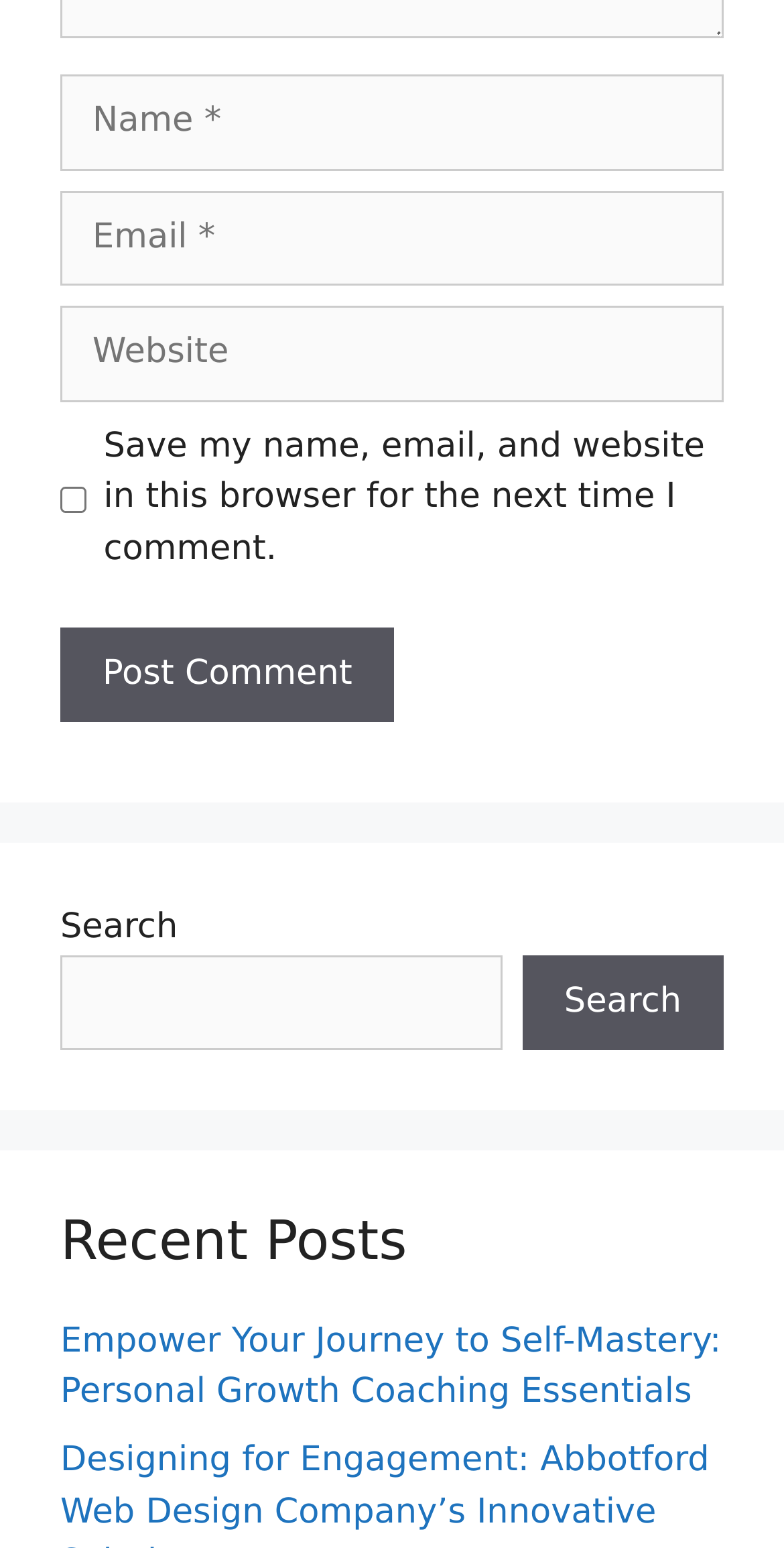Identify the bounding box coordinates of the region I need to click to complete this instruction: "Input your email".

[0.077, 0.123, 0.923, 0.185]